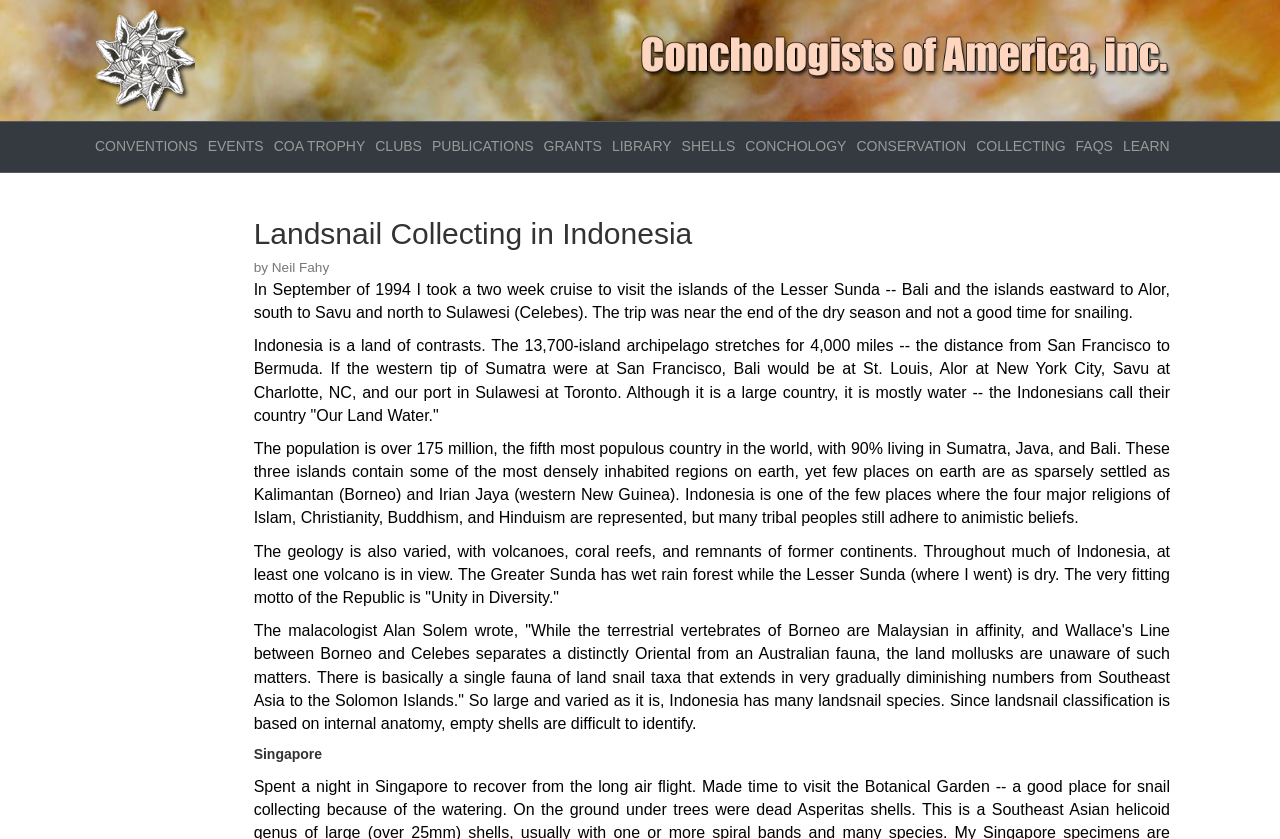Please identify the bounding box coordinates of the clickable area that will allow you to execute the instruction: "Read more about the film 'Spotlight'".

None